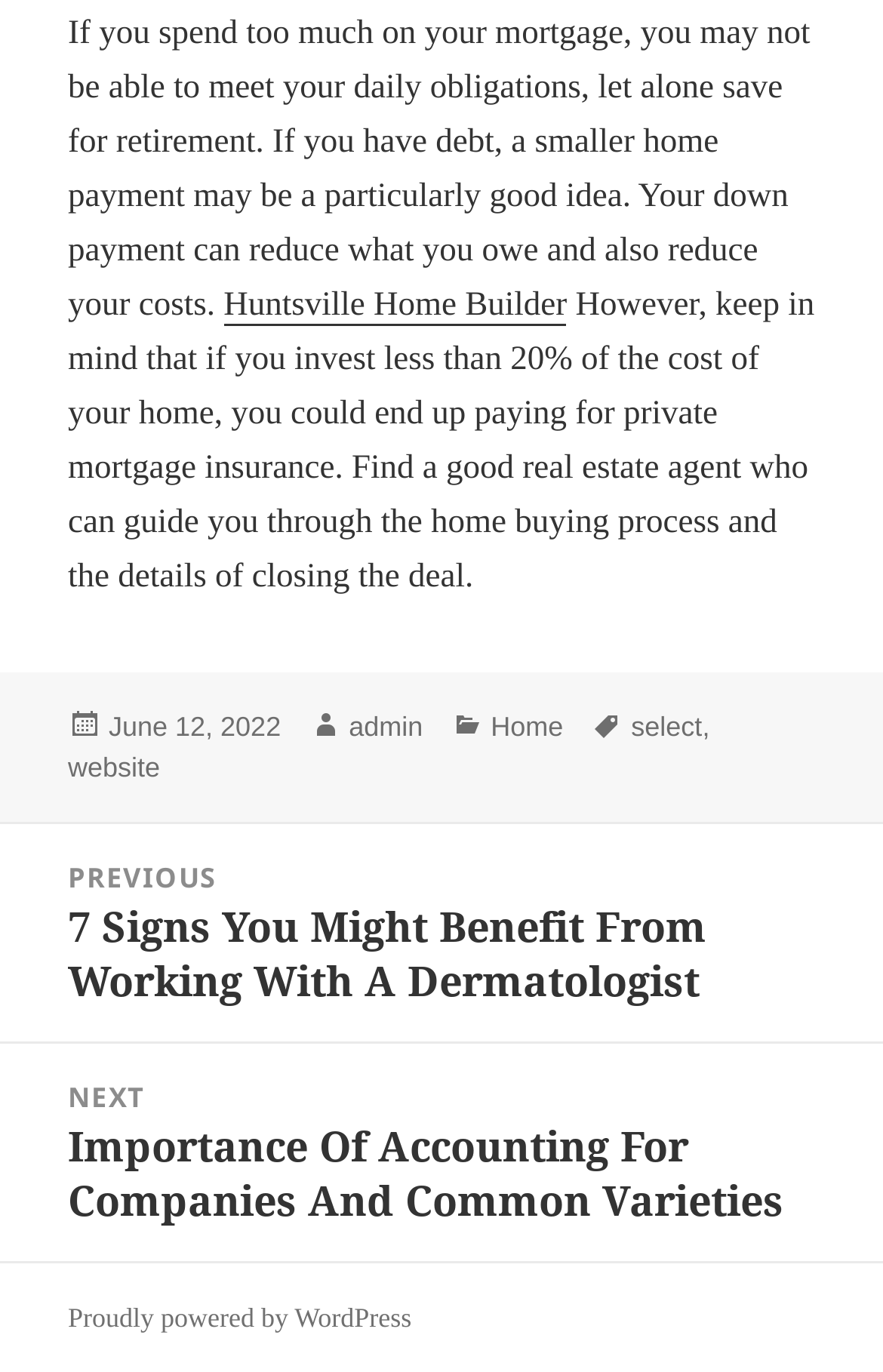Reply to the question with a single word or phrase:
What is the topic of the main article?

Mortgage and home buying